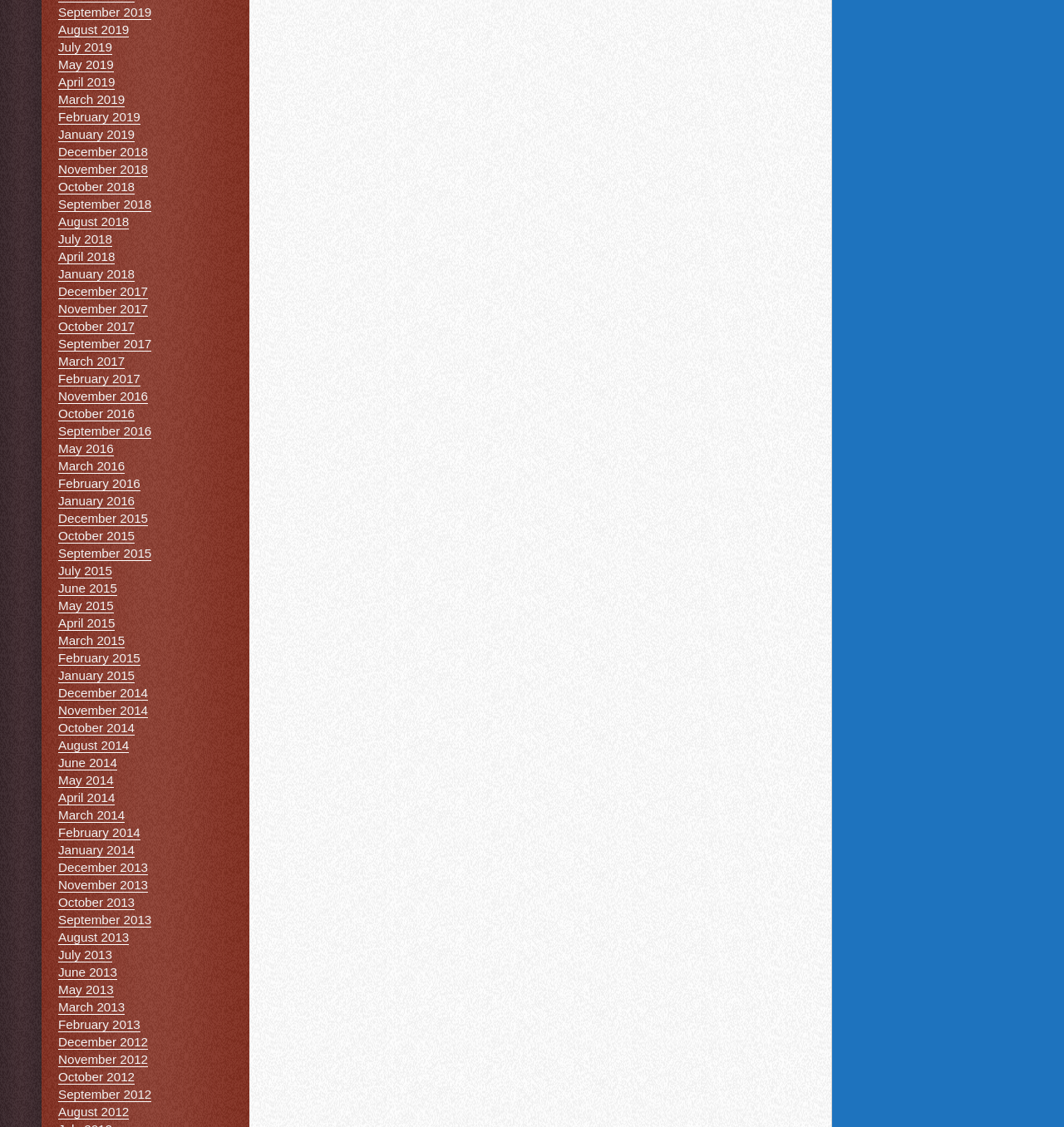Locate the bounding box coordinates of the area where you should click to accomplish the instruction: "View September 2019".

[0.055, 0.005, 0.142, 0.018]